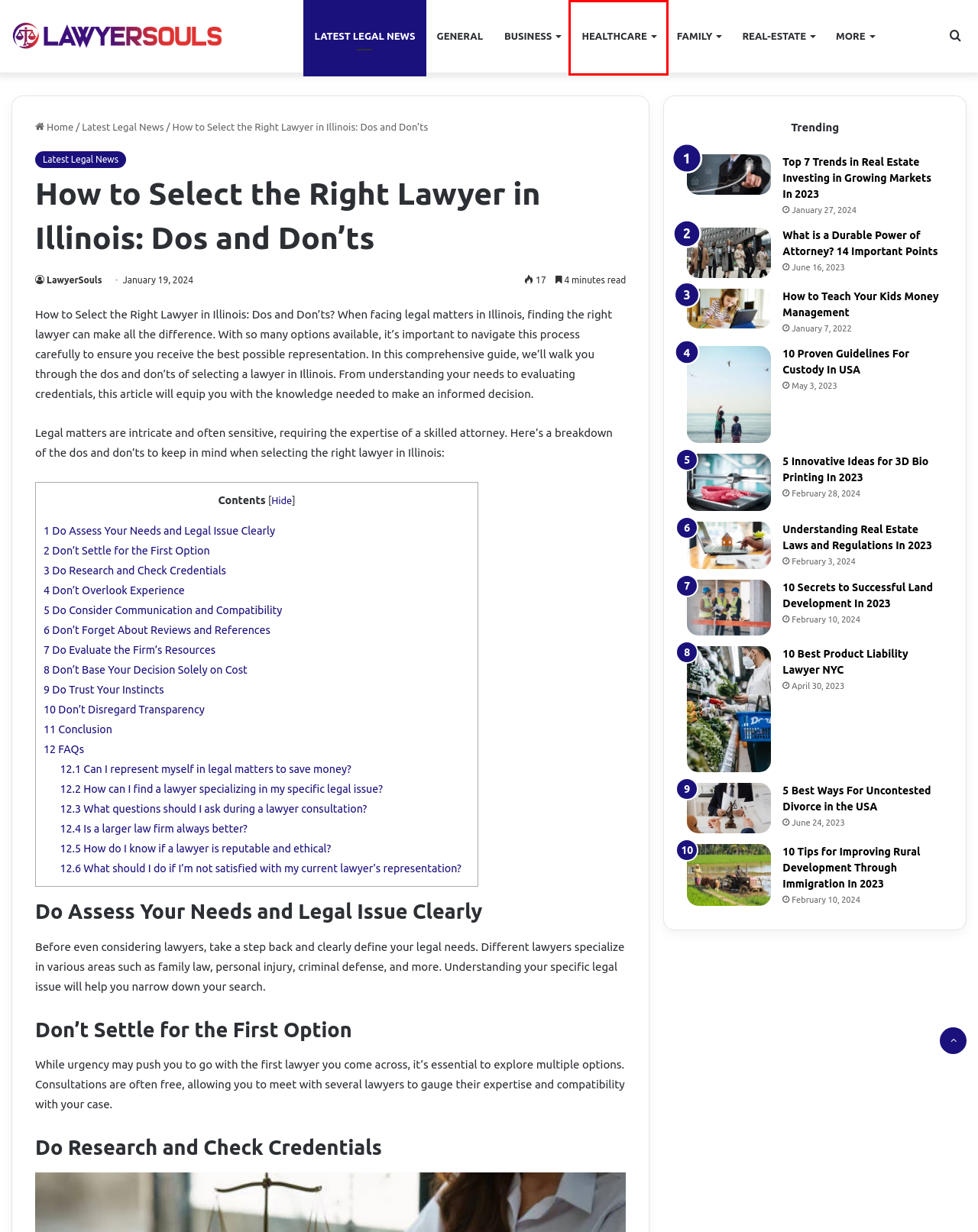With the provided screenshot showing a webpage and a red bounding box, determine which webpage description best fits the new page that appears after clicking the element inside the red box. Here are the options:
A. LawyerSouls - Find the Right Lawyer Near You!
B. 10 Proven Guidelines For Custody In USA - LawyerSouls
C. 5 Innovative Ideas for 3D Bio Printing In 2023 - LawyerSouls
D. How to Teach Your Kids Money Management - LawyerSouls
E. Healthcare - LawyerSouls
F. Latest Legal News - LawyerSouls
G. Real-Estate - LawyerSouls
H. 10 Best Product Liability Lawyer NYC - LawyerSouls

E